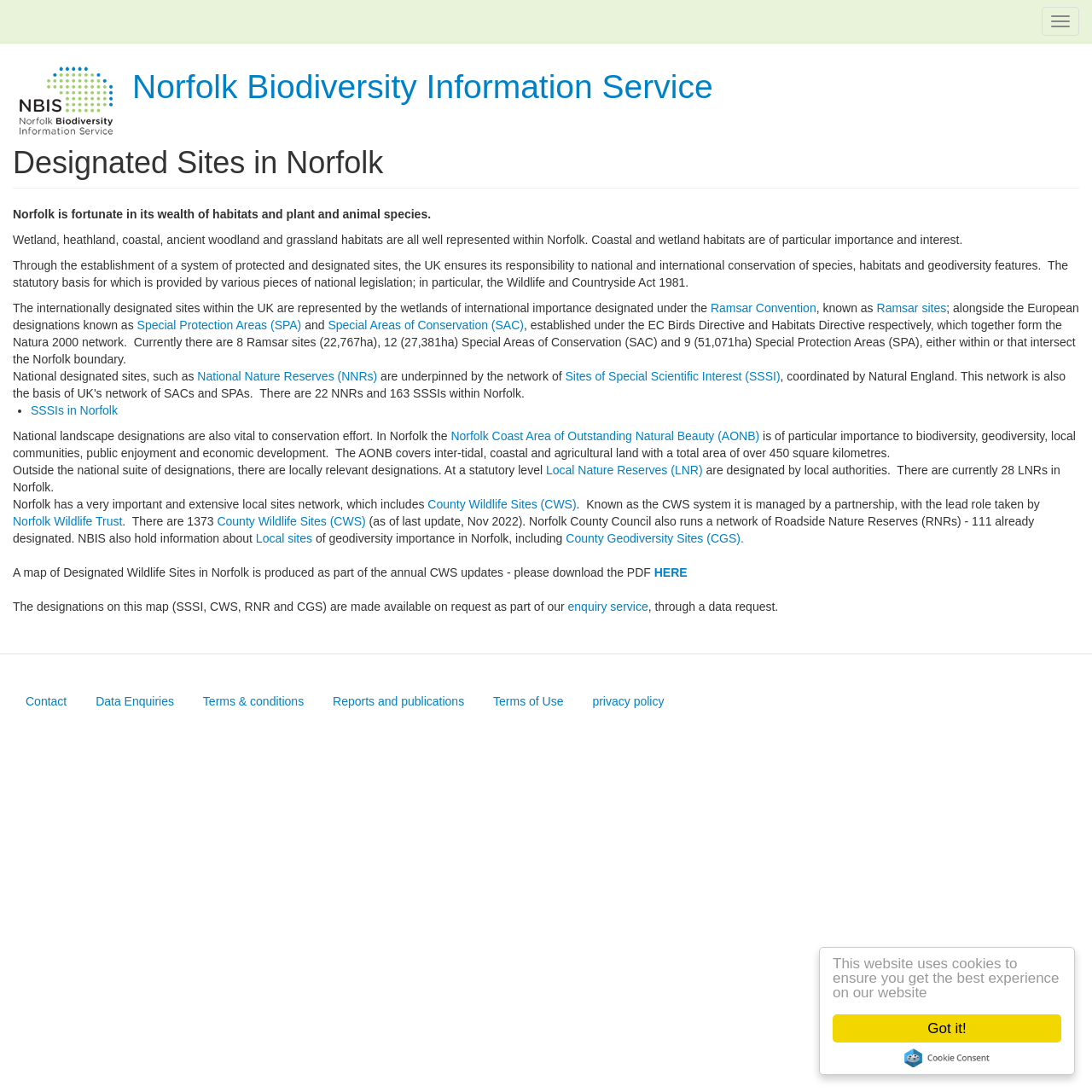Identify the bounding box for the given UI element using the description provided. Coordinates should be in the format (top-left x, top-left y, bottom-right x, bottom-right y) and must be between 0 and 1. Here is the description: Local sites

[0.234, 0.486, 0.286, 0.499]